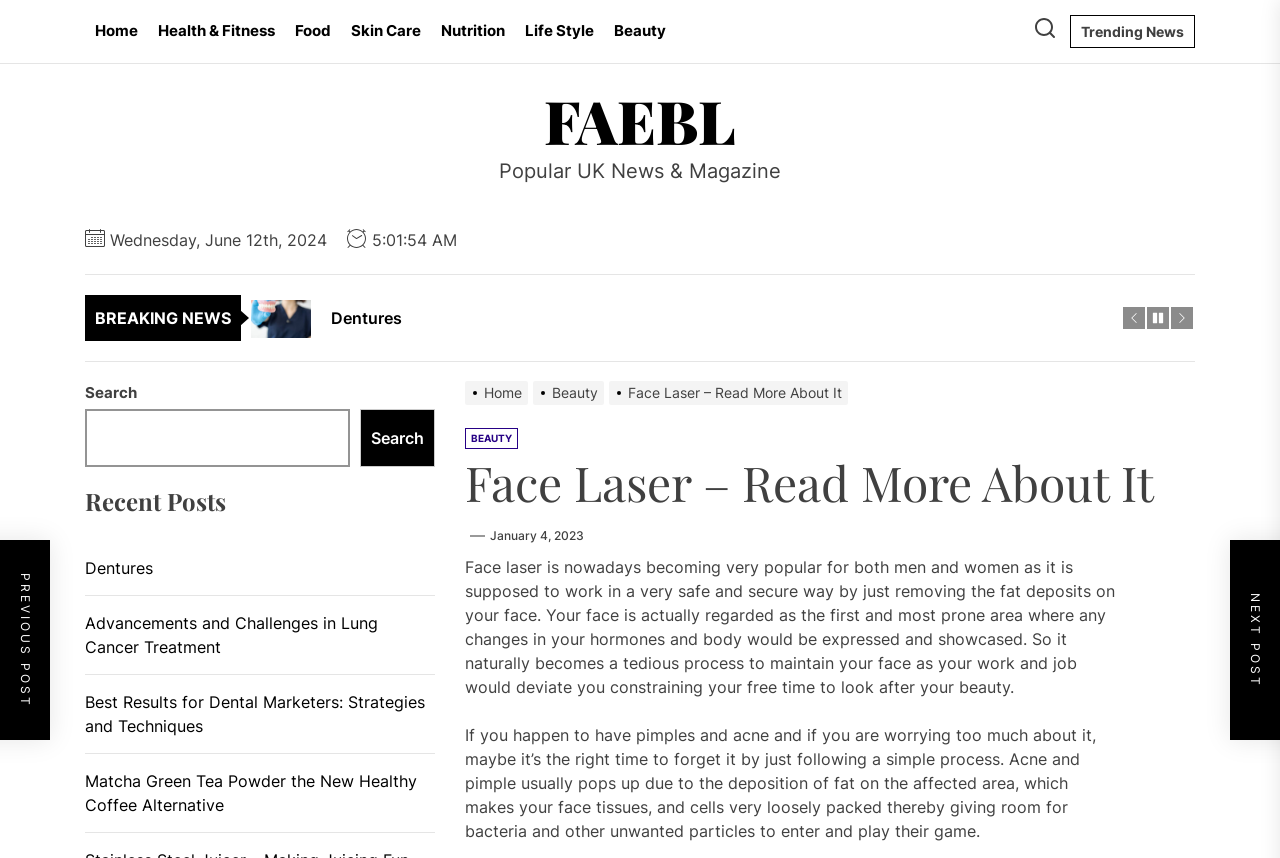Please find and report the bounding box coordinates of the element to click in order to perform the following action: "Go to the Beauty category". The coordinates should be expressed as four float numbers between 0 and 1, in the format [left, top, right, bottom].

[0.472, 0.0, 0.528, 0.073]